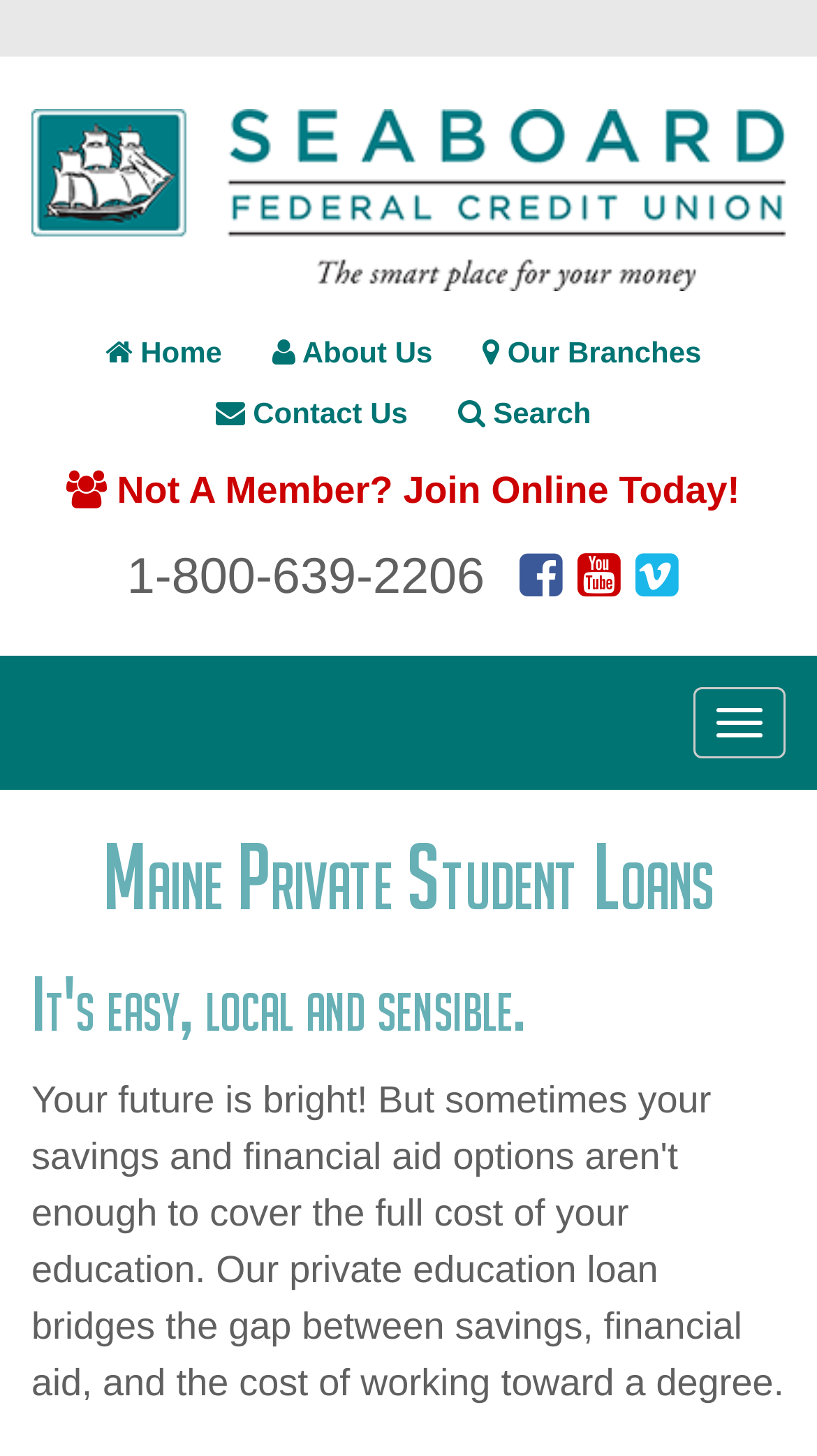Identify the bounding box coordinates of the section that should be clicked to achieve the task described: "Click Home".

[0.103, 0.222, 0.297, 0.263]